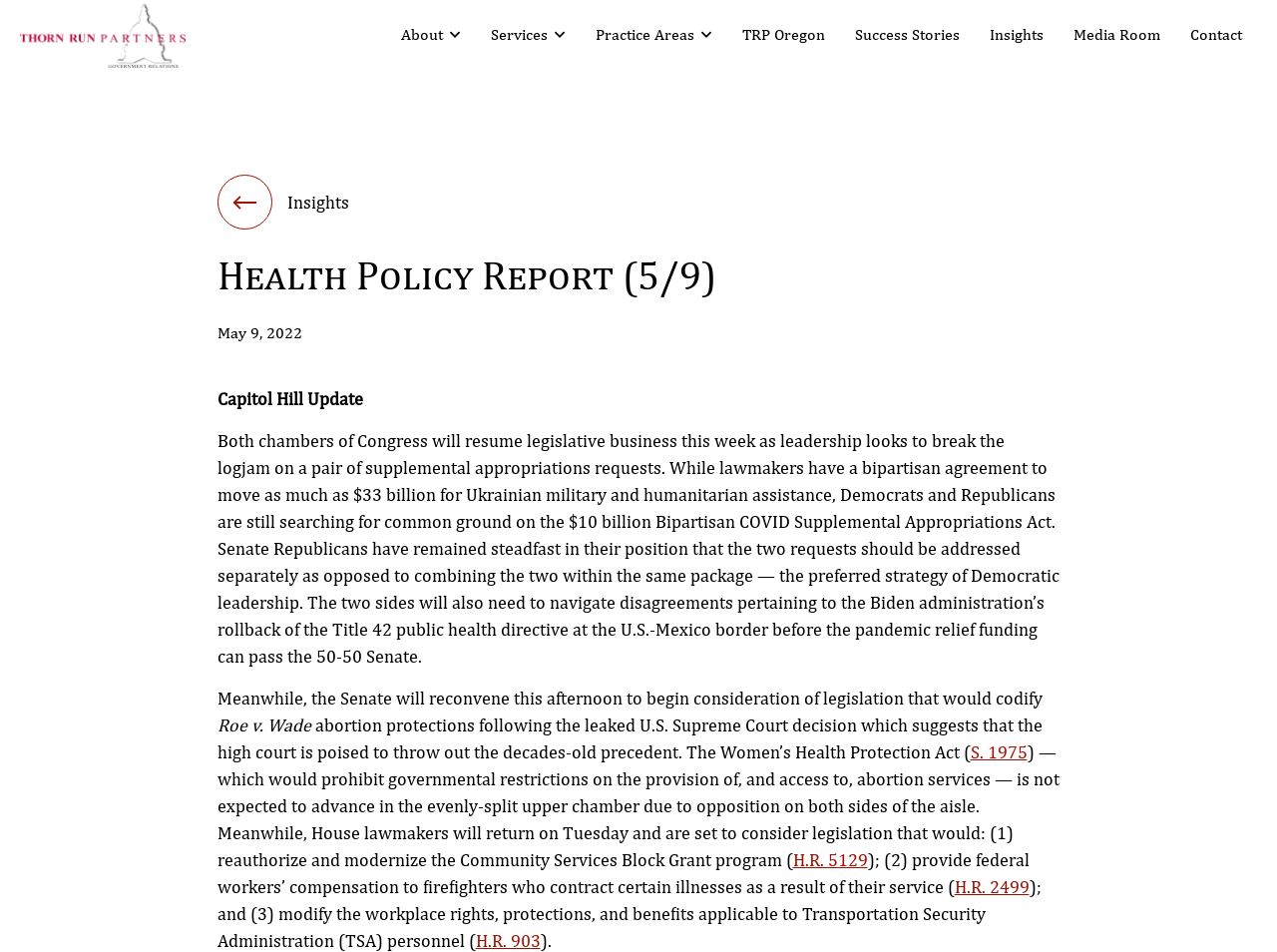How much is the bipartisan agreement for Ukrainian military and humanitarian assistance? From the image, respond with a single word or brief phrase.

$33 billion